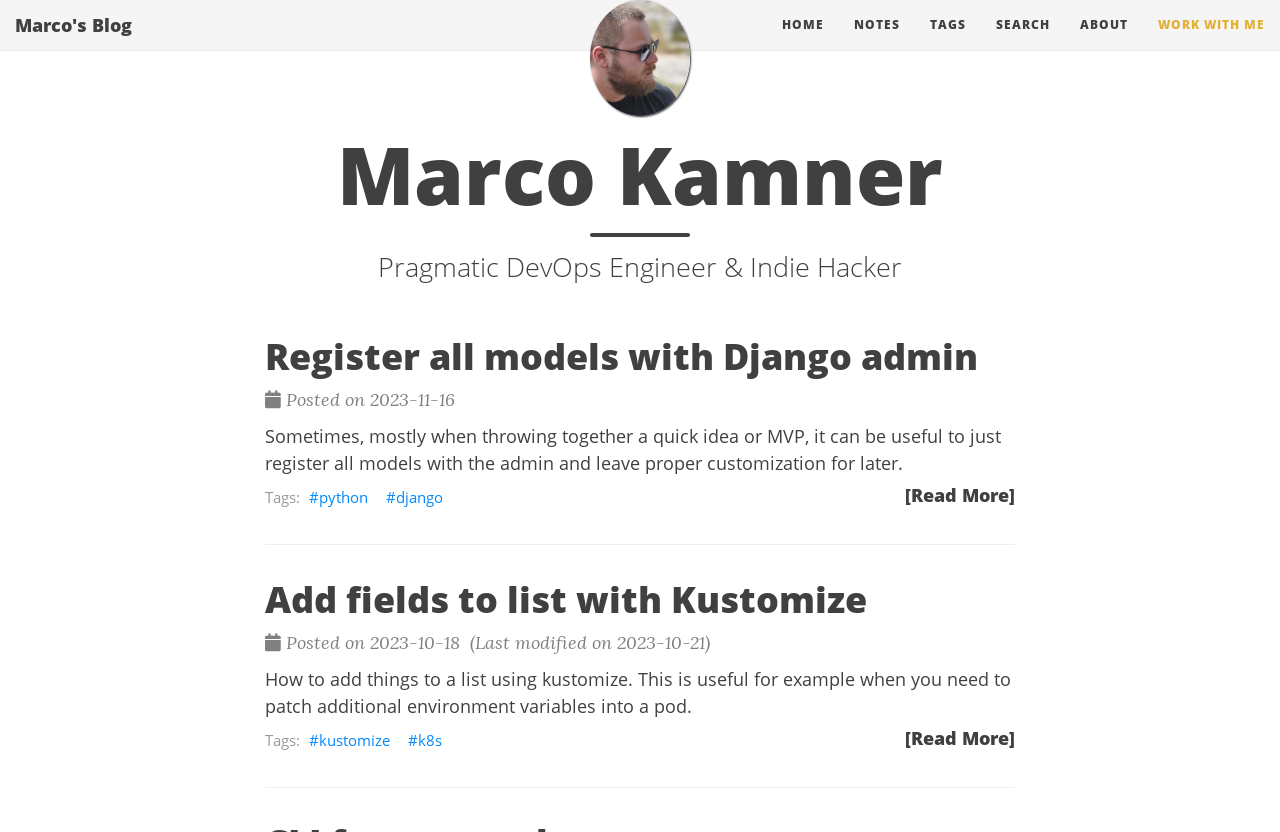Using floating point numbers between 0 and 1, provide the bounding box coordinates in the format (top-left x, top-left y, bottom-right x, bottom-right y). Locate the UI element described here: Work with me

[0.893, 0.024, 1.0, 0.084]